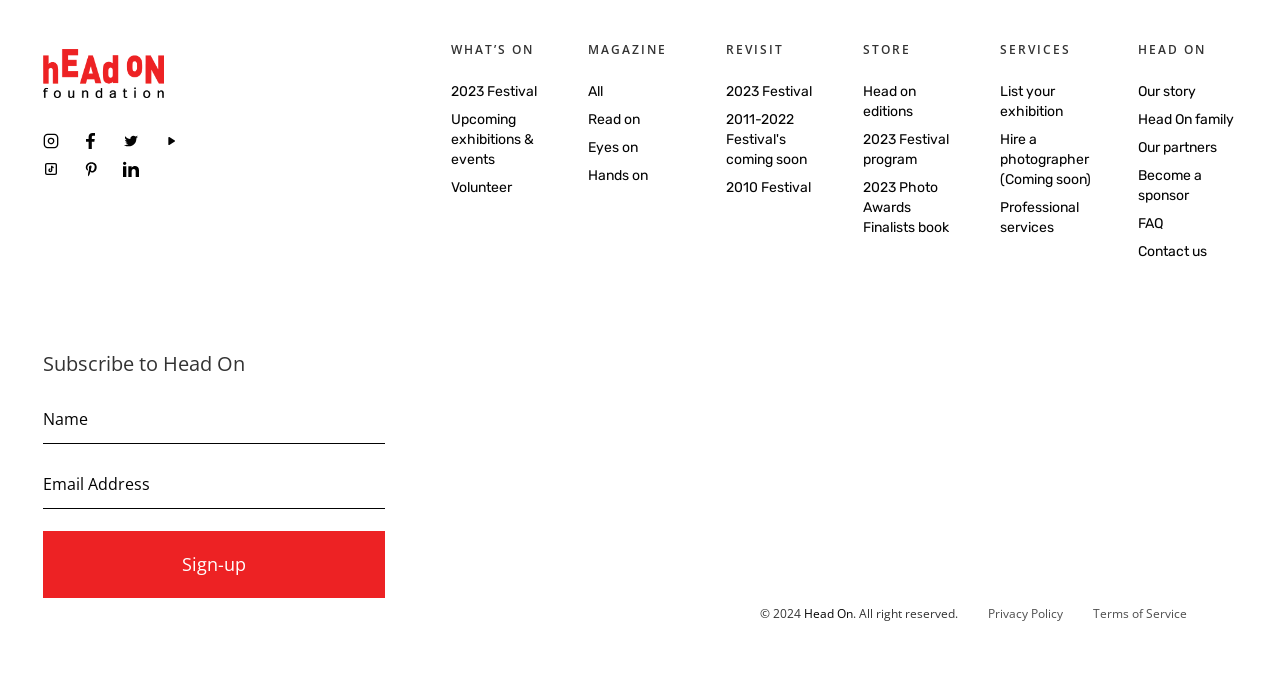What are the options under the SERVICES section?
Please use the image to provide a one-word or short phrase answer.

List your exhibition, Hire a photographer, Professional services